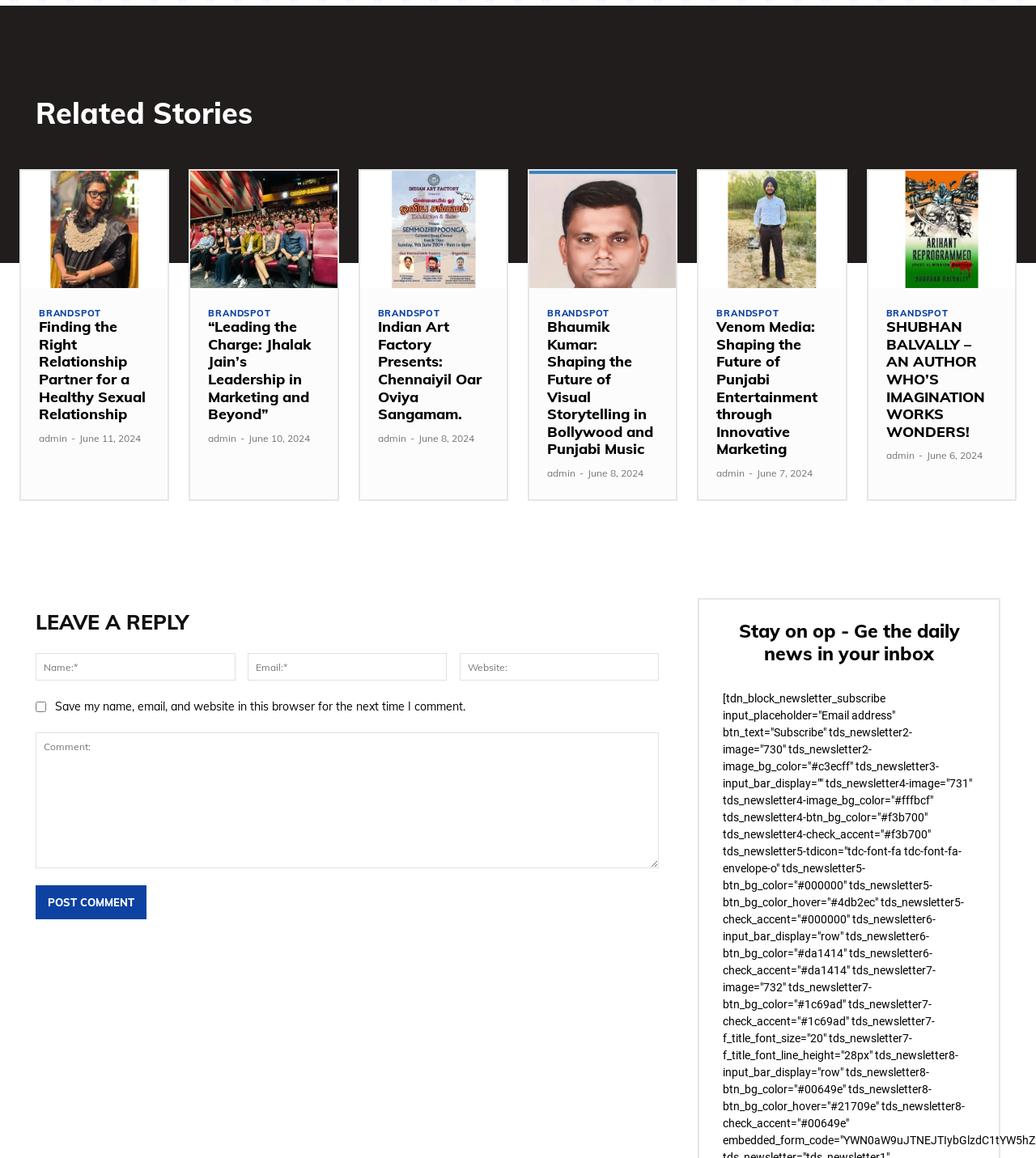Please identify the bounding box coordinates of the element's region that needs to be clicked to fulfill the following instruction: "Subscribe to daily news". The bounding box coordinates should consist of four float numbers between 0 and 1, i.e., [left, top, right, bottom].

[0.698, 0.535, 0.941, 0.574]